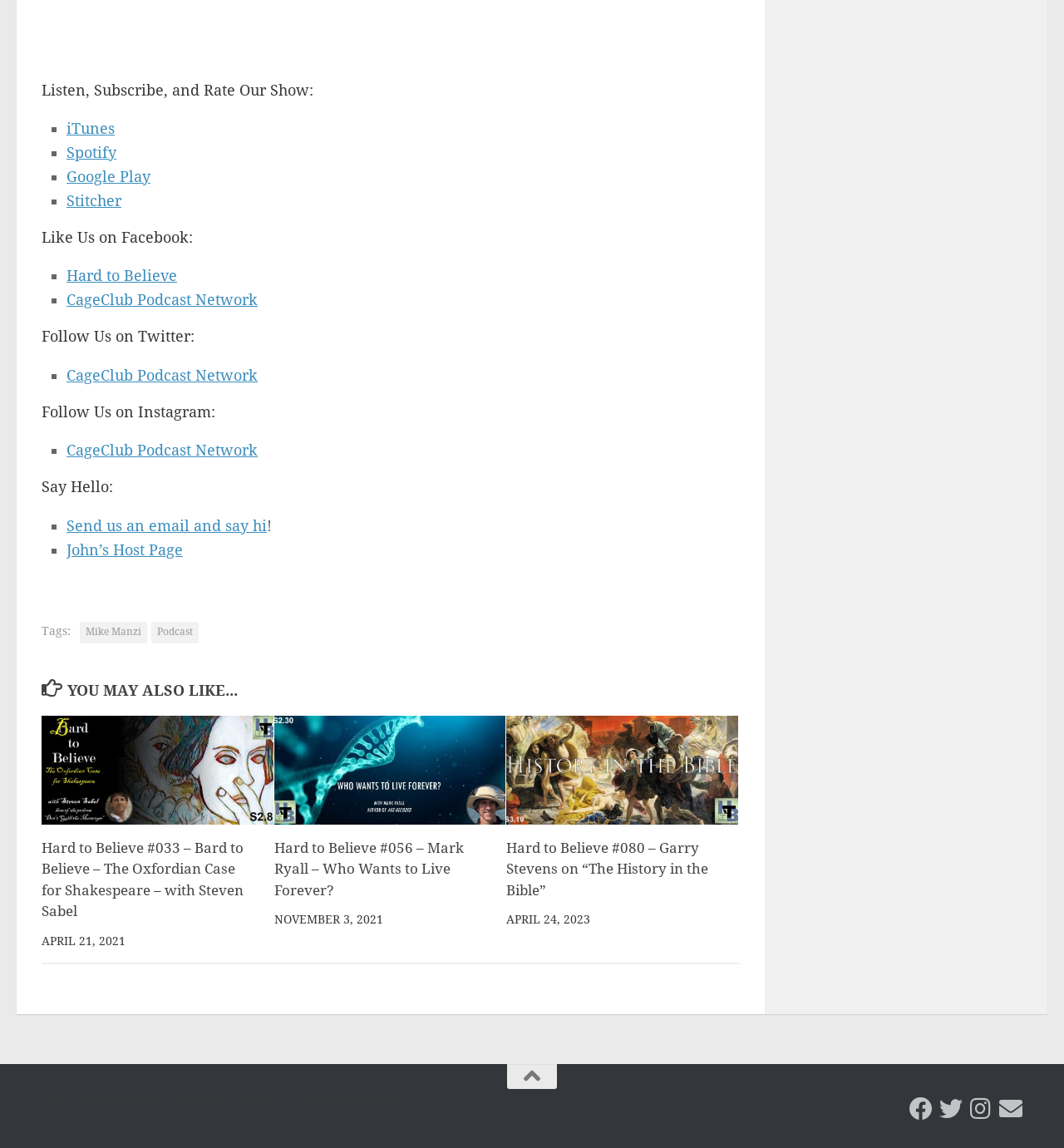Refer to the image and offer a detailed explanation in response to the question: What is the date of the second article?

I looked at the second article section and found the time stamp, which is 'NOVEMBER 3, 2021'. This date is associated with the article 'Hard to Believe #056 – Mark Ryall – Who Wants to Live Forever?'.